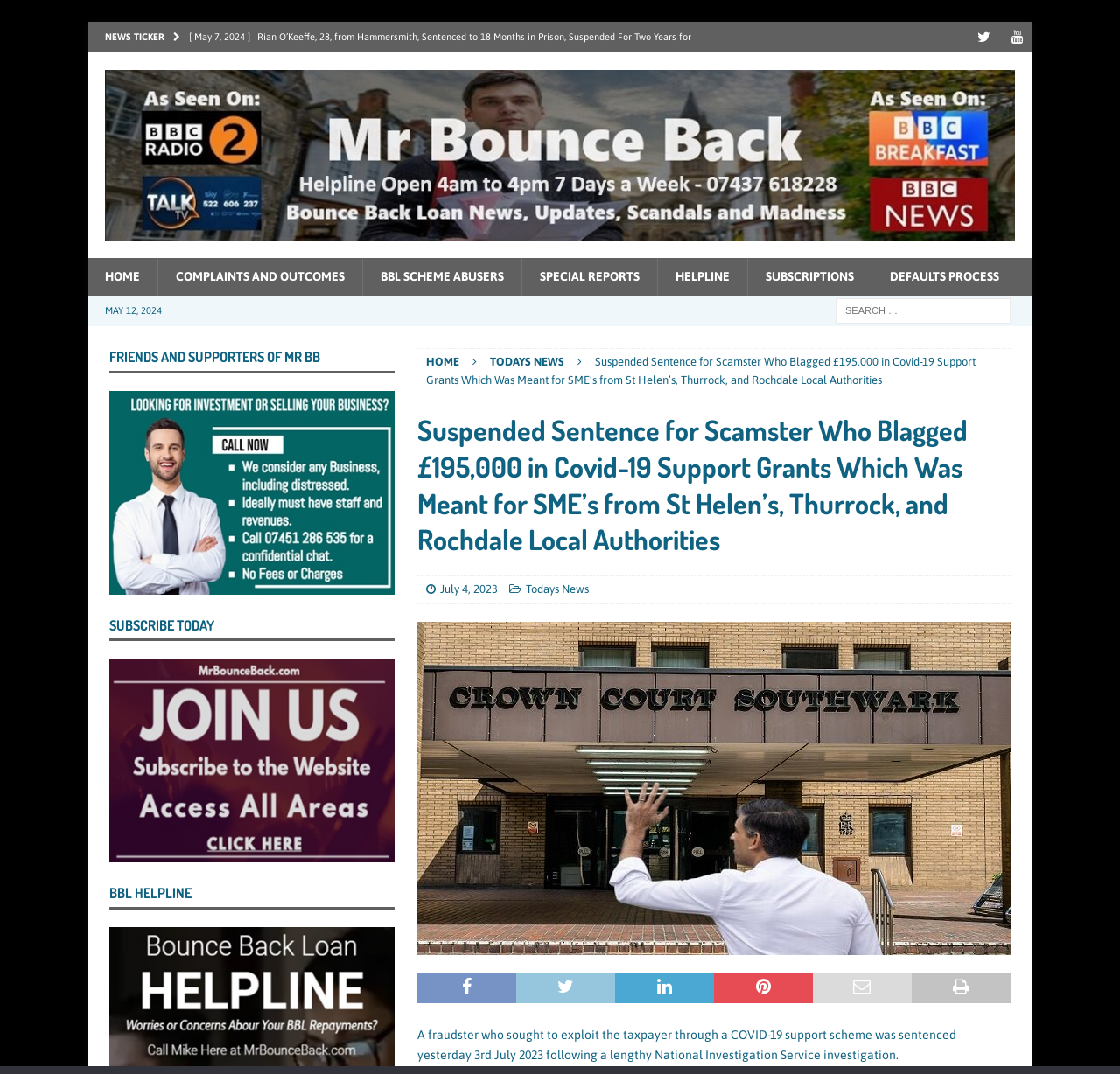What is the category of news on this webpage?
Based on the image content, provide your answer in one word or a short phrase.

Bounce Back Loan News